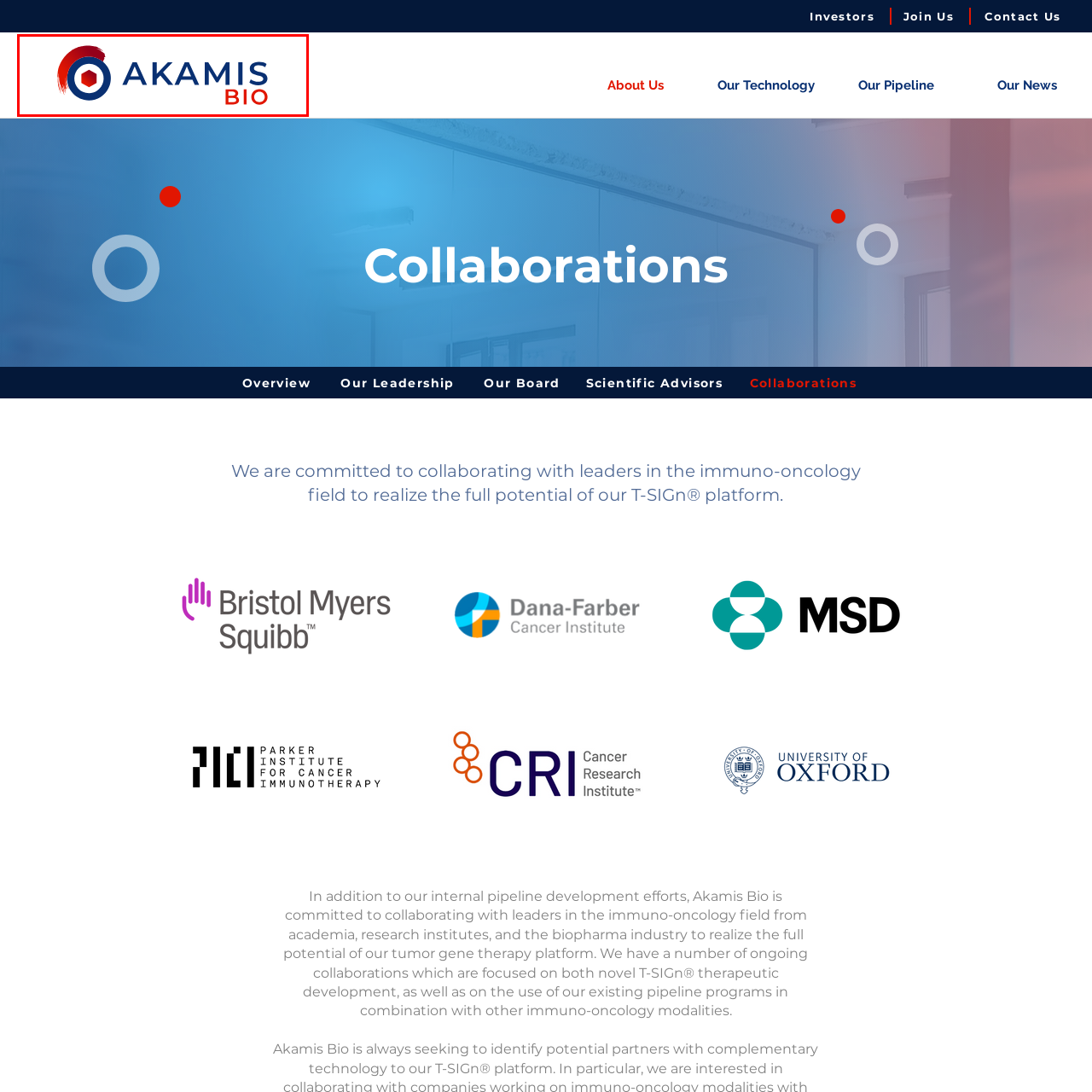What is the color of the word 'BIO'?
Direct your attention to the image enclosed by the red bounding box and provide a detailed answer to the question.

The word 'BIO' is presented in a vibrant red, conveying a sense of energy and urgency in their mission.